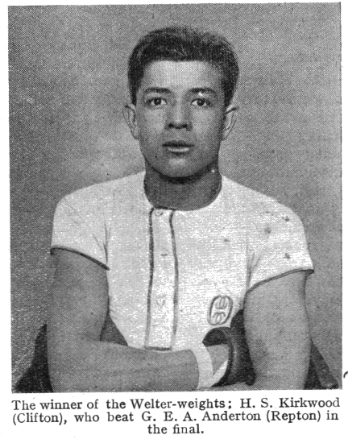Describe every significant element in the image thoroughly.

The image features H. S. Kirkwood, the champion of the Welter-weight boxing category. He is depicted in a formal portrait, showcasing a focused expression and dressed in a distinctive boxing outfit that highlights his athletic build. This photograph commemorates his victory over G. E. A. Anderton from Repton in the final match. The context surrounding this image reflects the competitive spirit of the boxing finals, where Kirkwood demonstrated skill and endurance, ultimately securing his title. The backdrop and presentation emphasize the significance of his achievement in the boxing community.